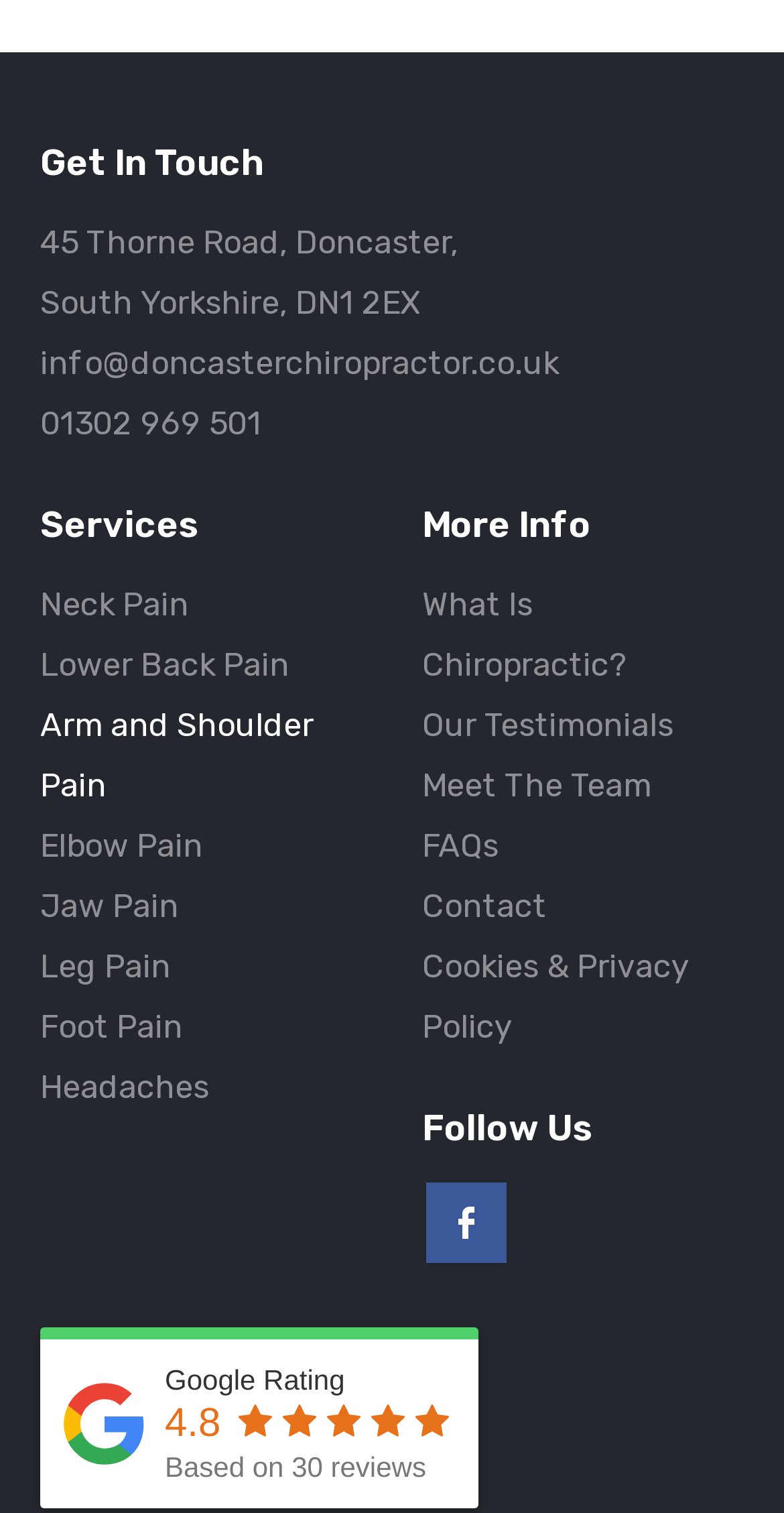What is the rating of Doncaster Chiropractor based on Google reviews?
Your answer should be a single word or phrase derived from the screenshot.

4.8